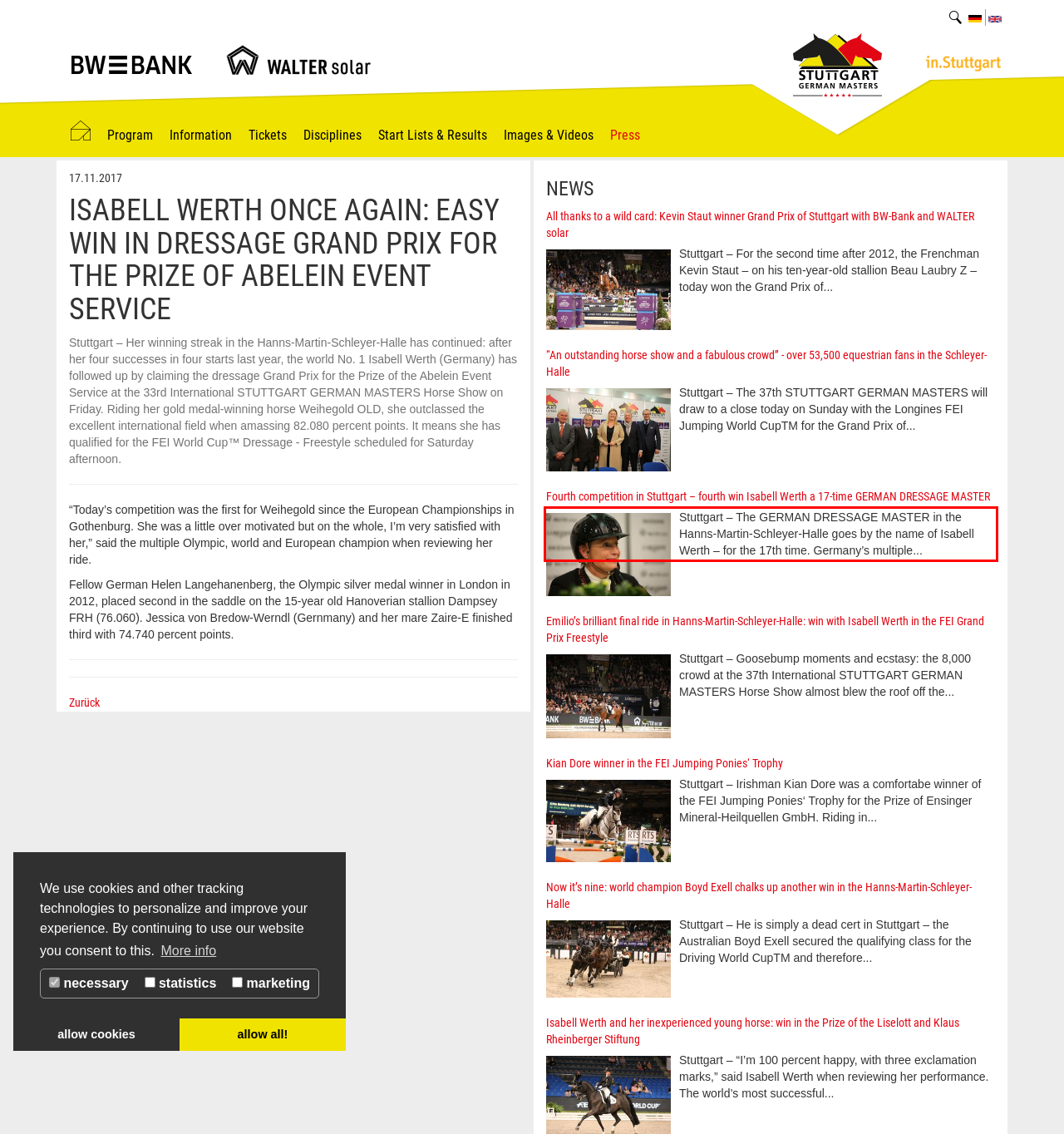From the screenshot of the webpage, locate the red bounding box and extract the text contained within that area.

Stuttgart – The GERMAN DRESSAGE MASTER in the Hanns-Martin-Schleyer-Halle goes by the name of Isabell Werth – for the 17th time. Germany’s multiple...